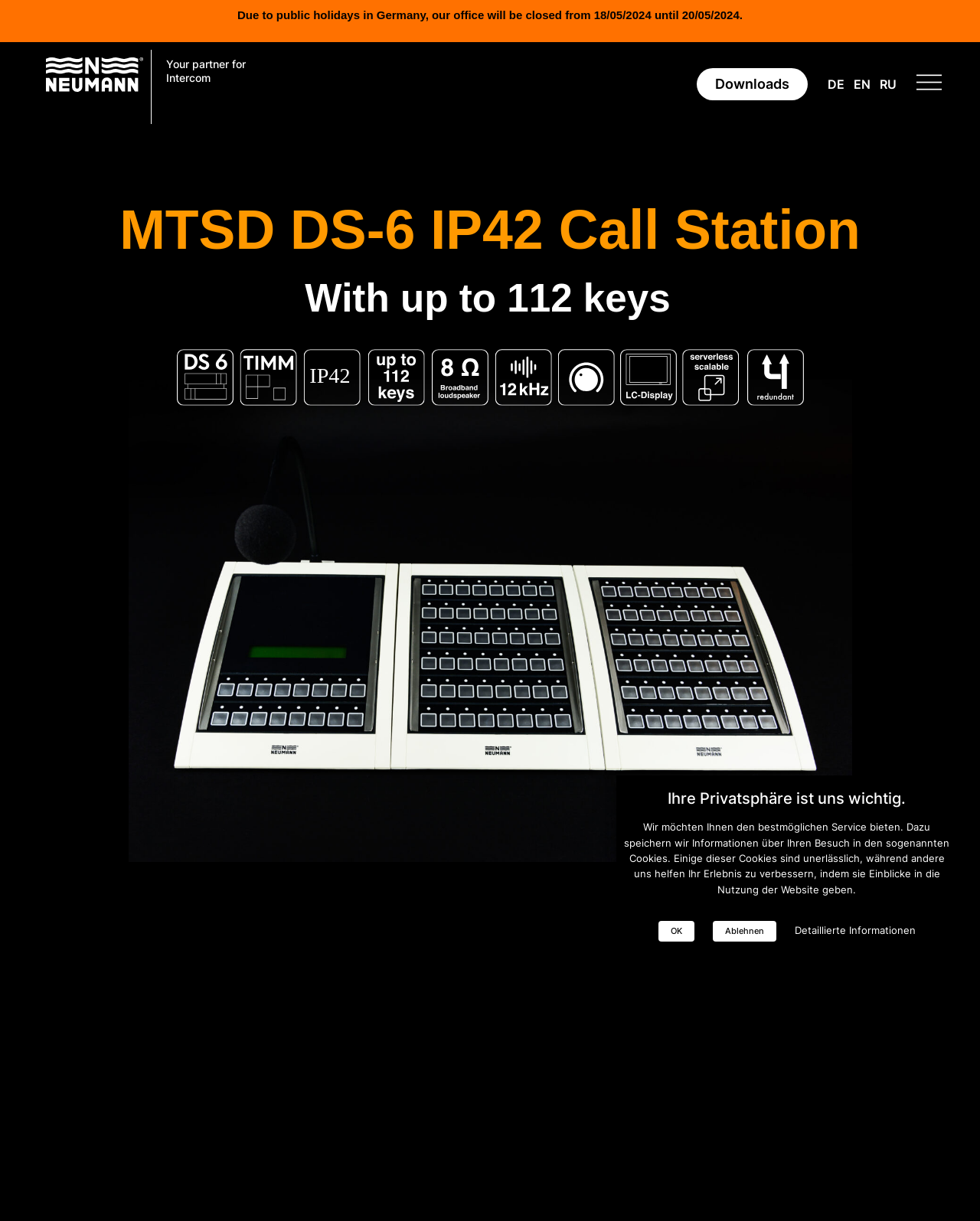Given the following UI element description: "System overview", find the bounding box coordinates in the webpage screenshot.

[0.555, 0.179, 0.709, 0.206]